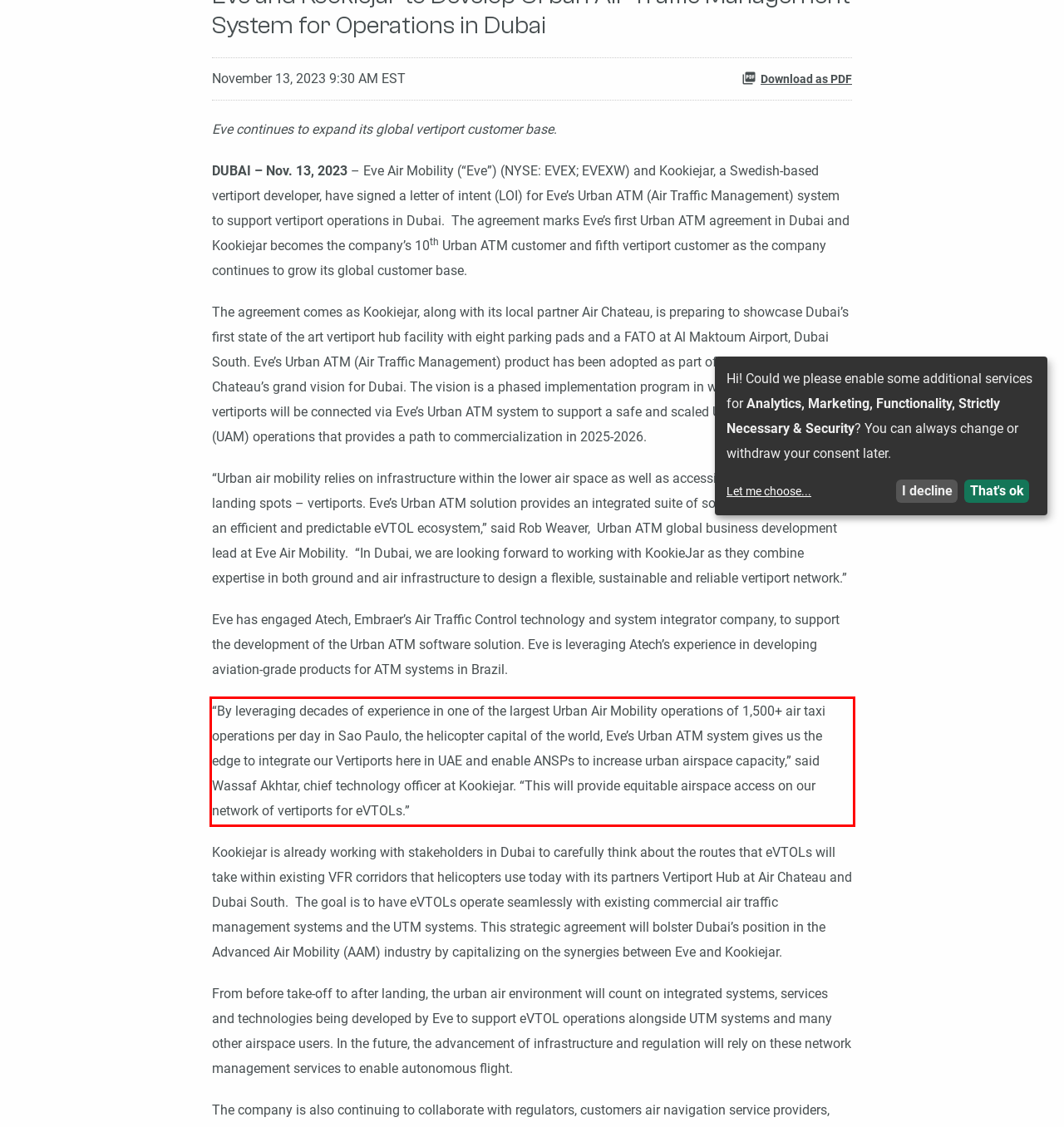You have a screenshot of a webpage with a red bounding box. Identify and extract the text content located inside the red bounding box.

“By leveraging decades of experience in one of the largest Urban Air Mobility operations of 1,500+ air taxi operations per day in Sao Paulo, the helicopter capital of the world, Eve’s Urban ATM system gives us the edge to integrate our Vertiports here in UAE and enable ANSPs to increase urban airspace capacity,” said Wassaf Akhtar, chief technology officer at Kookiejar. “This will provide equitable airspace access on our network of vertiports for eVTOLs.”